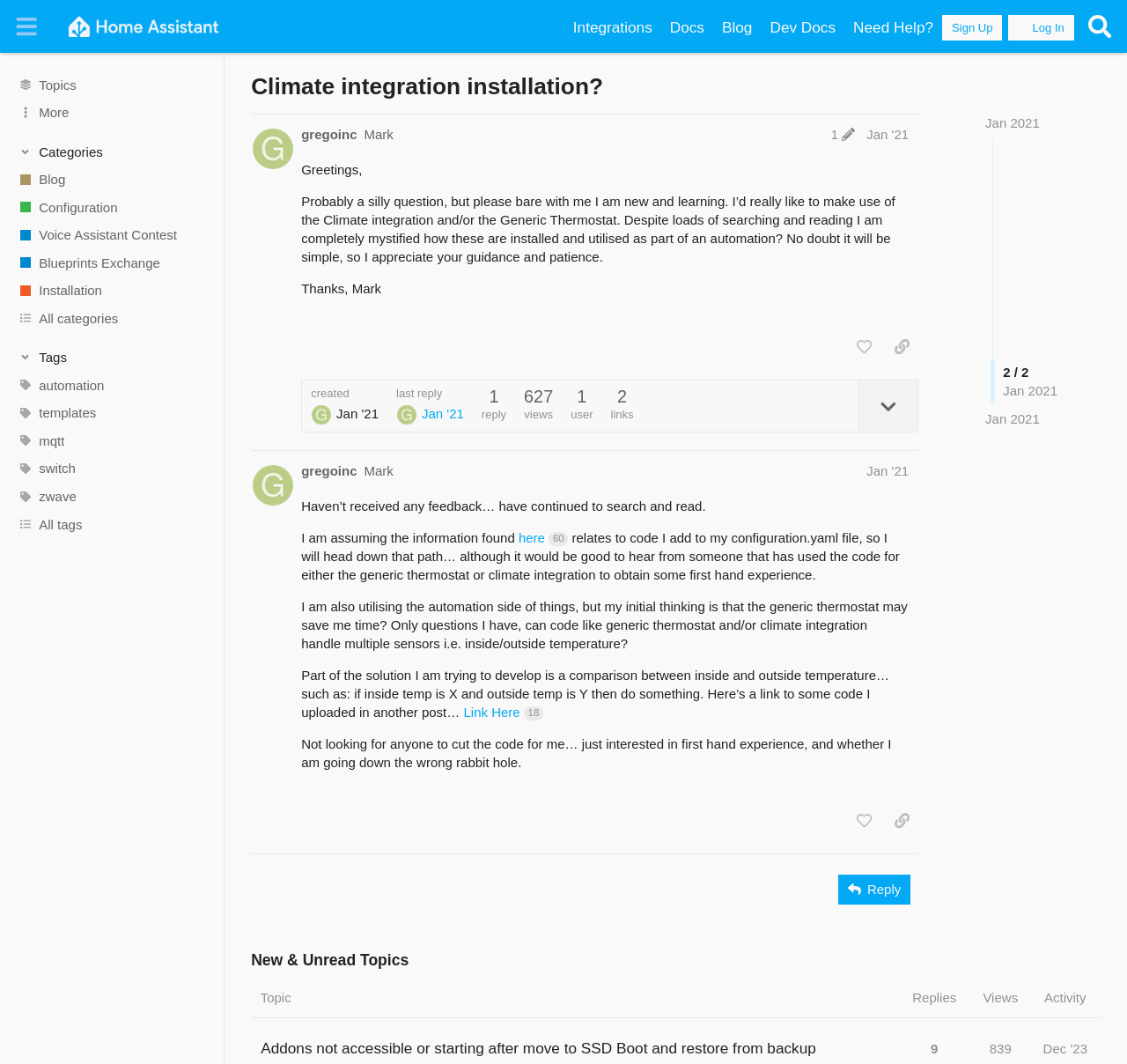Extract the main title from the webpage and generate its text.

Climate integration installation?